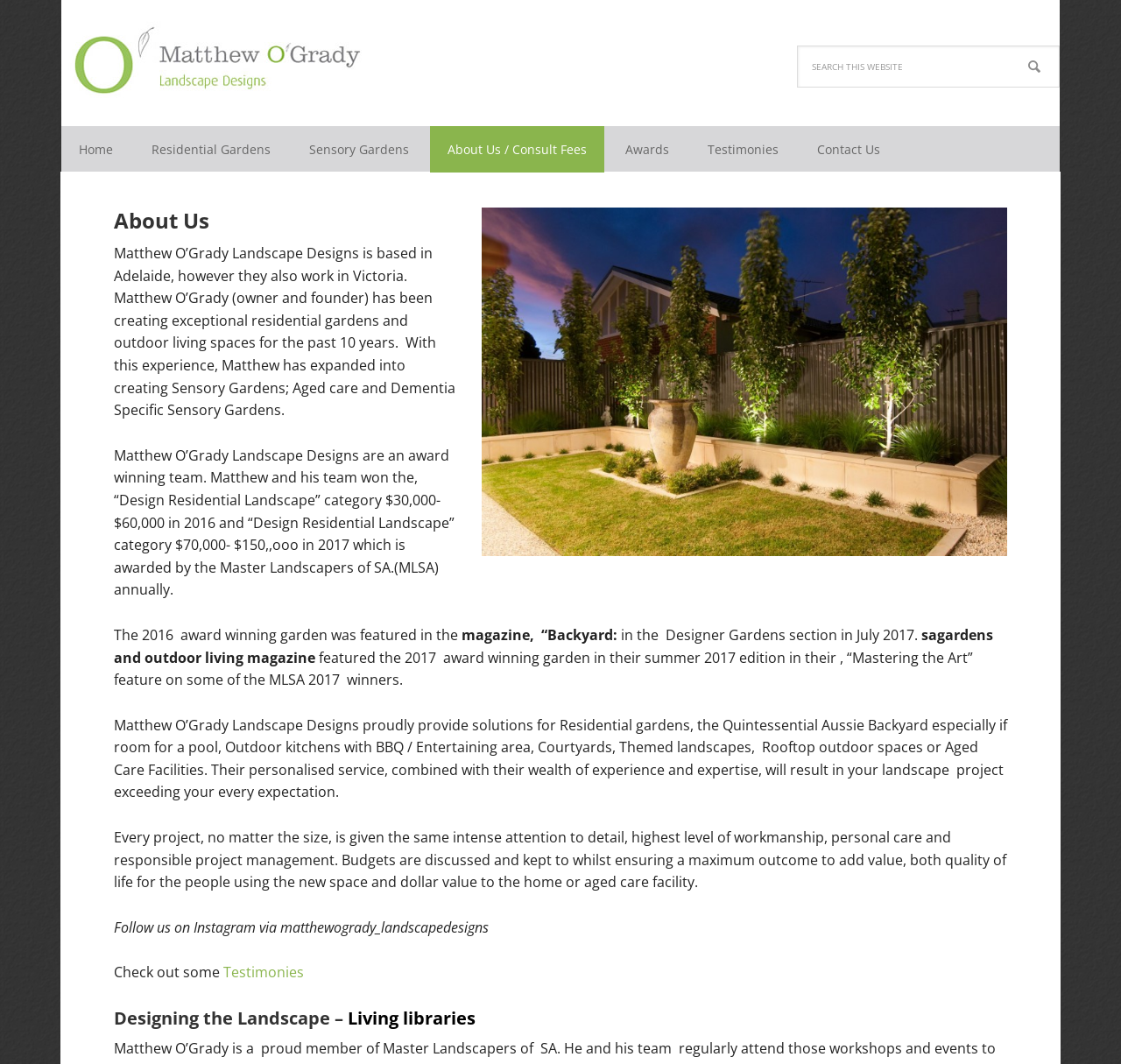Identify the coordinates of the bounding box for the element that must be clicked to accomplish the instruction: "Search this website".

[0.711, 0.043, 0.945, 0.082]